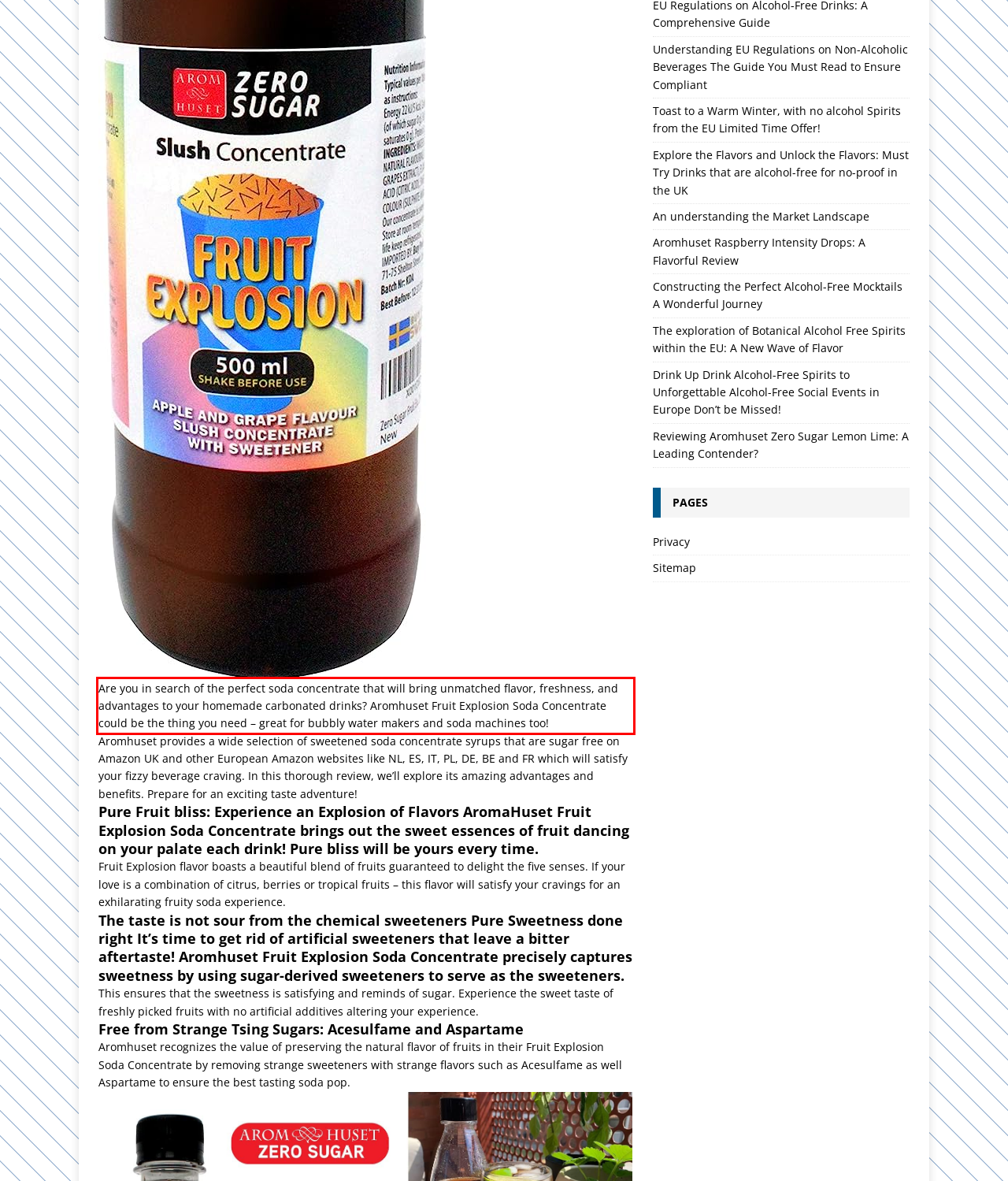Please use OCR to extract the text content from the red bounding box in the provided webpage screenshot.

Are you in search of the perfect soda concentrate that will bring unmatched flavor, freshness, and advantages to your homemade carbonated drinks? Aromhuset Fruit Explosion Soda Concentrate could be the thing you need – great for bubbly water makers and soda machines too!